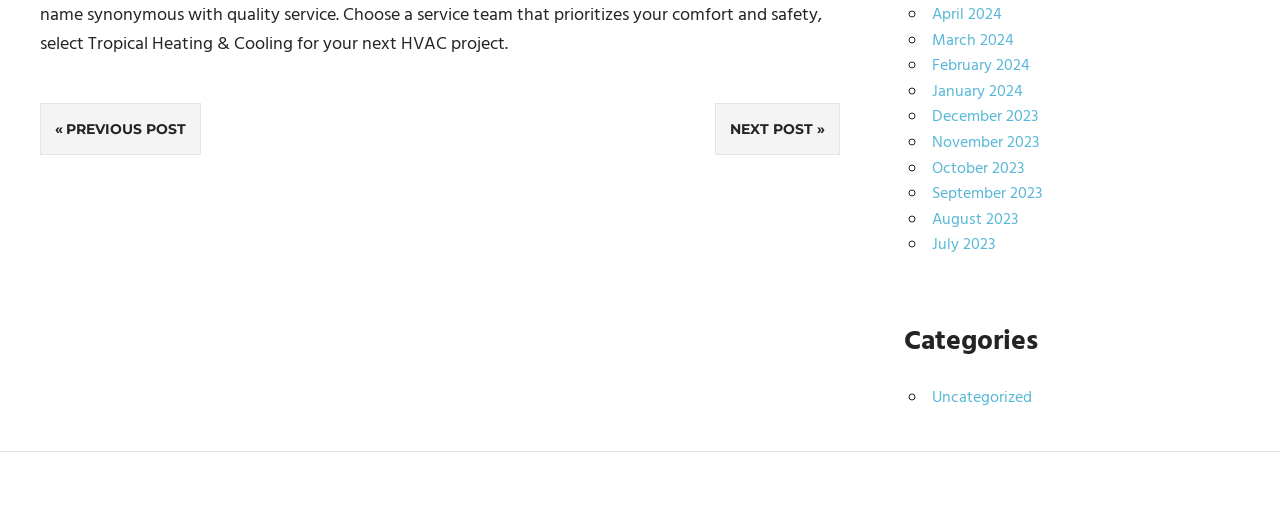Given the element description Uncategorized, predict the bounding box coordinates for the UI element in the webpage screenshot. The format should be (top-left x, top-left y, bottom-right x, bottom-right y), and the values should be between 0 and 1.

[0.728, 0.757, 0.806, 0.808]